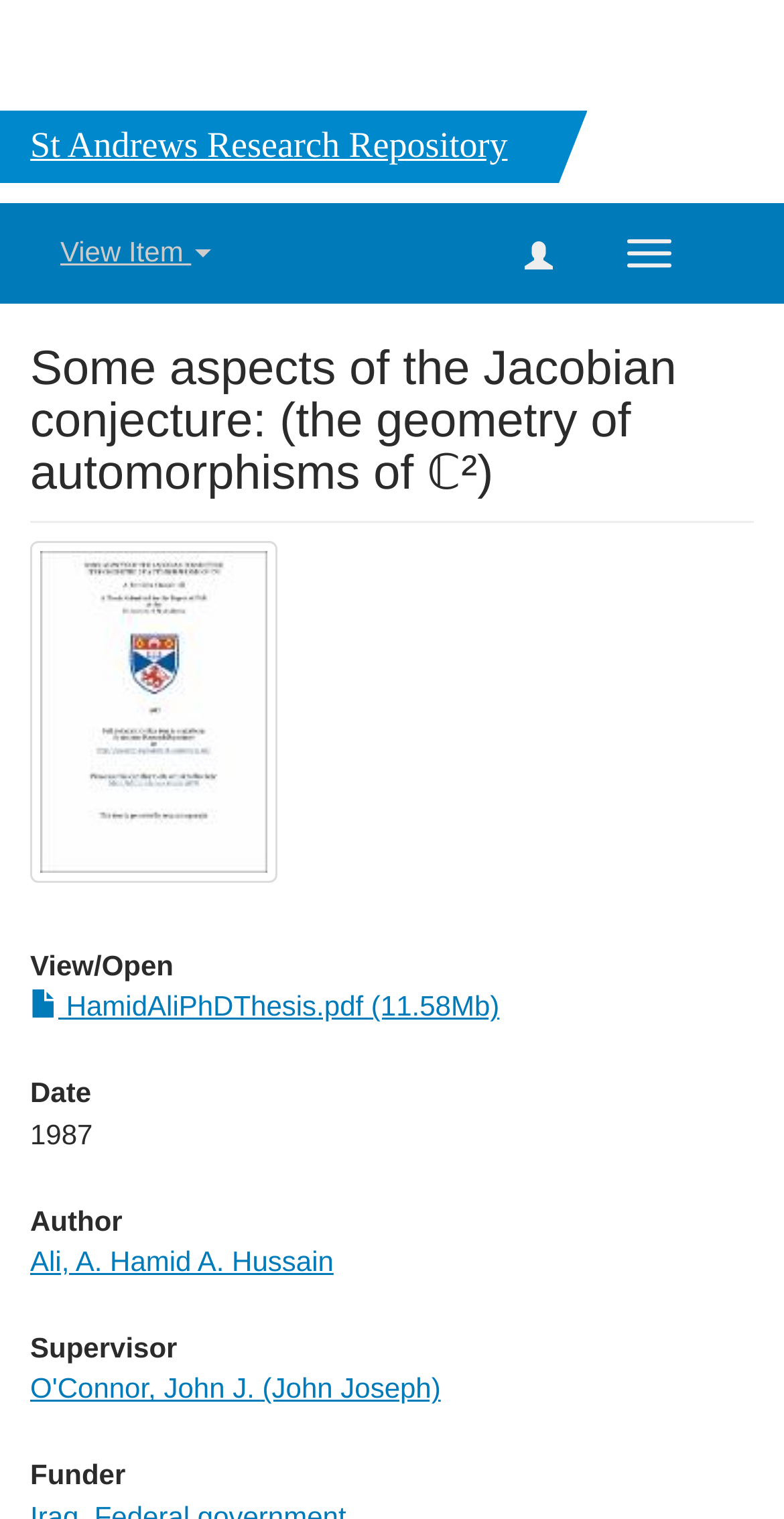Consider the image and give a detailed and elaborate answer to the question: 
Who is the author of the thesis?

I found the author of the thesis by looking at the link element with the text 'Ali, A. Hamid A. Hussain' which is located below the 'Author' heading.